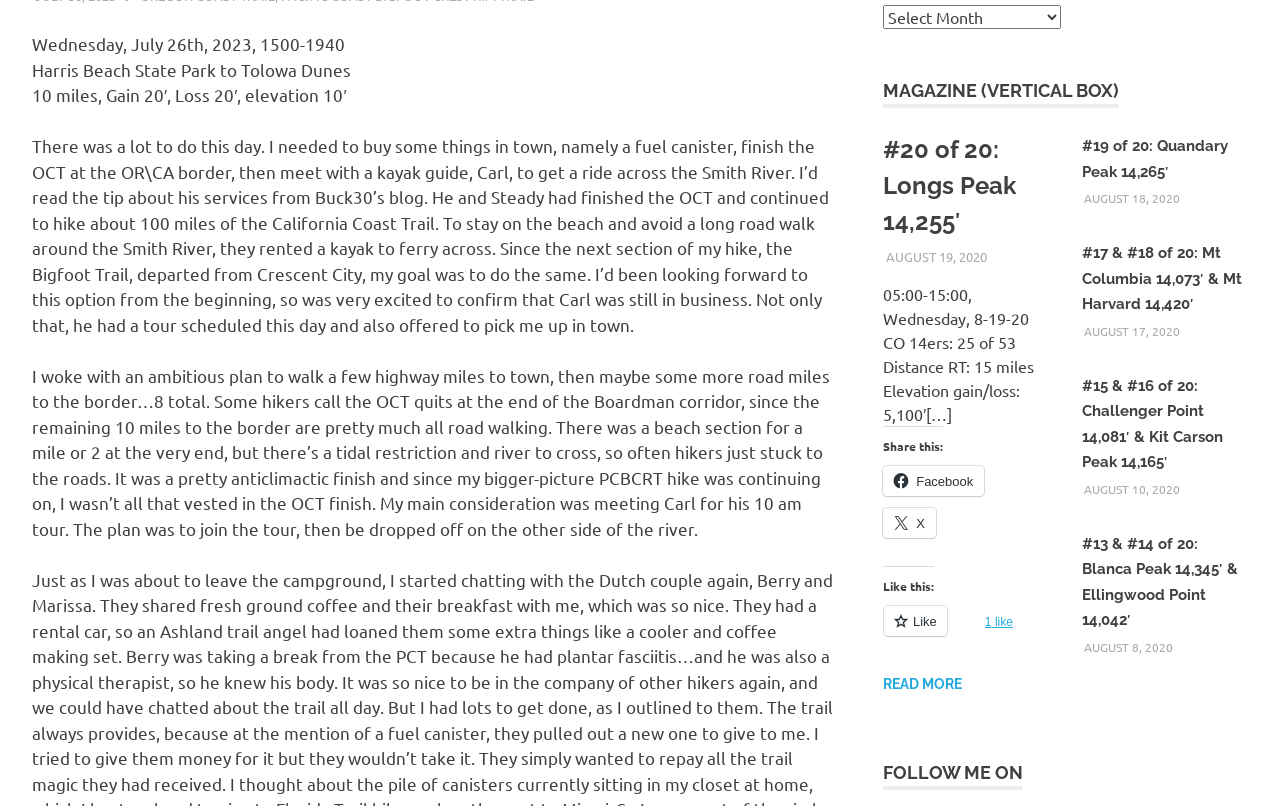Determine the bounding box coordinates for the HTML element described here: "Facebook".

[0.69, 0.578, 0.769, 0.616]